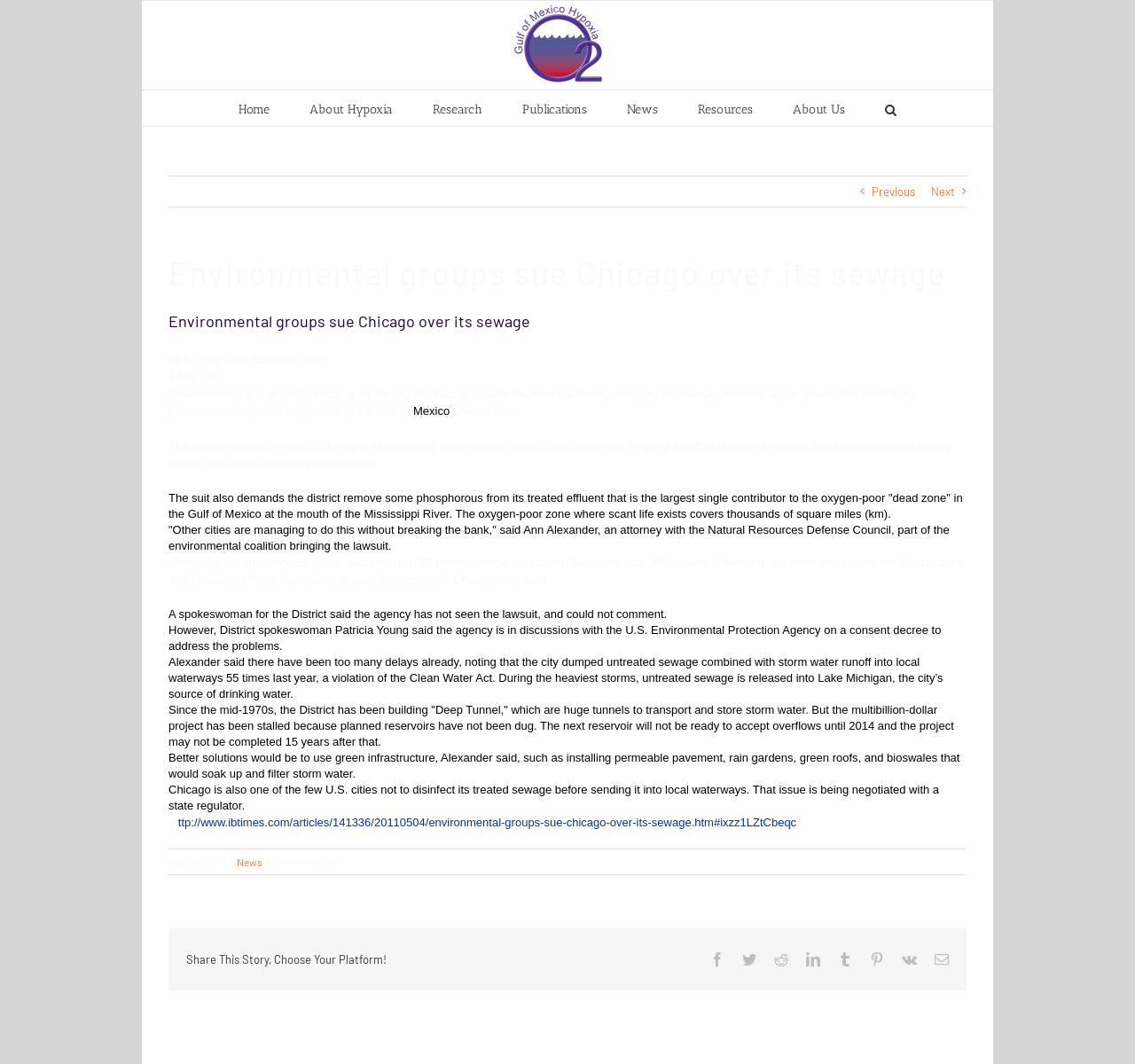Based on the visual content of the image, answer the question thoroughly: How many times did Chicago dump untreated sewage into local waterways last year?

I found this information in the article text, which states that 'the city dumped untreated sewage combined with storm water runoff into local waterways 55 times last year, a violation of the Clean Water Act'.